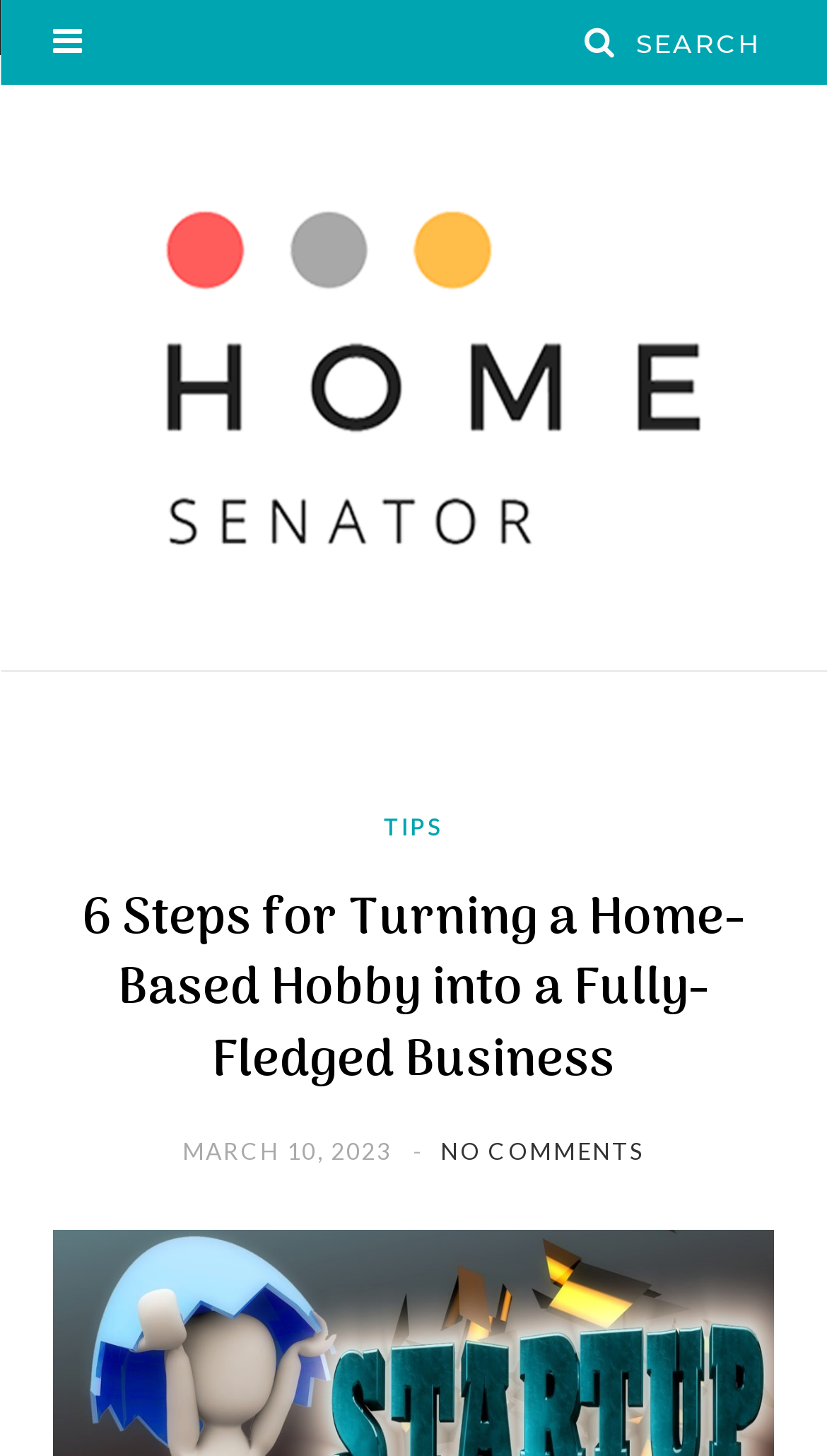Provide a short answer to the following question with just one word or phrase: What is the main topic of this webpage?

Turning hobby into business